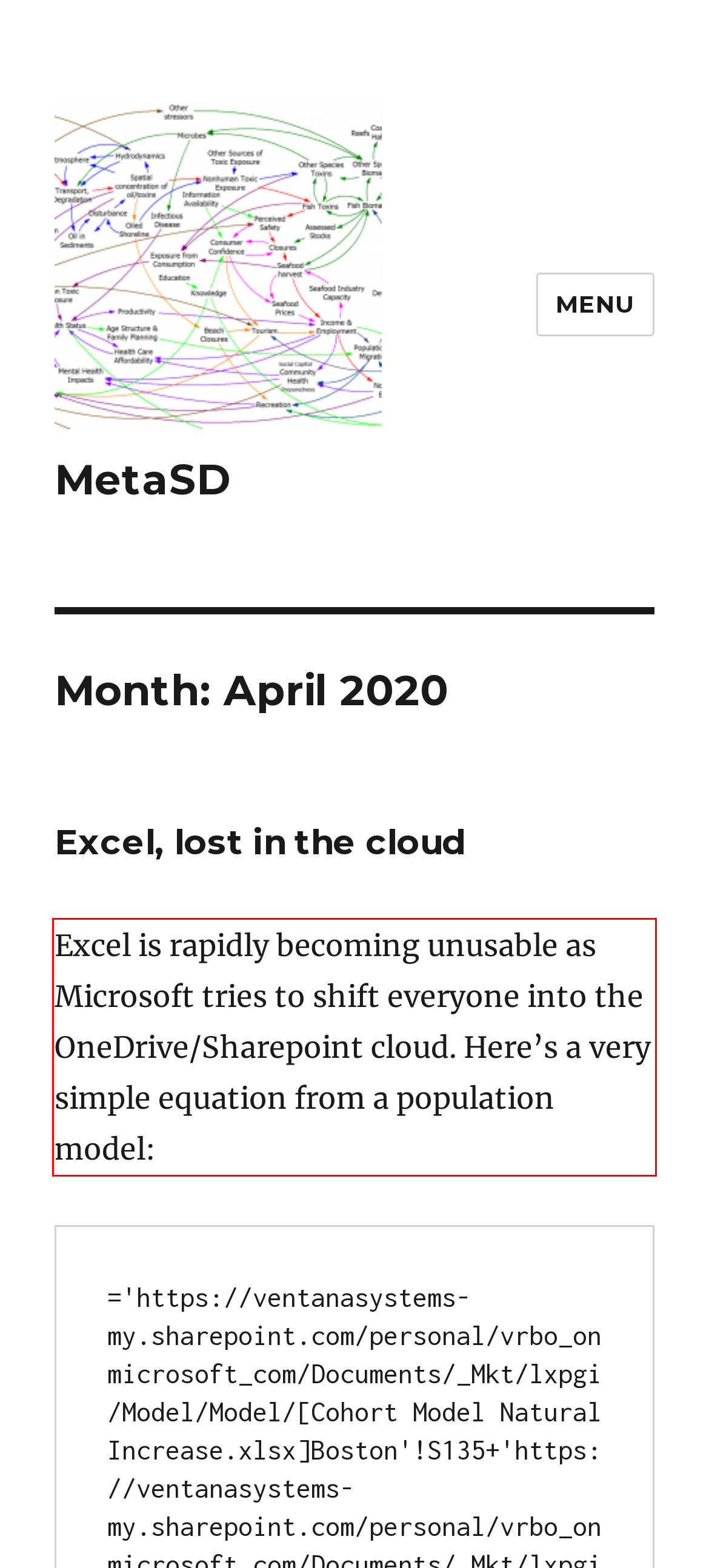Perform OCR on the text inside the red-bordered box in the provided screenshot and output the content.

Excel is rapidly becoming unusable as Microsoft tries to shift everyone into the OneDrive/Sharepoint cloud. Here’s a very simple equation from a population model: